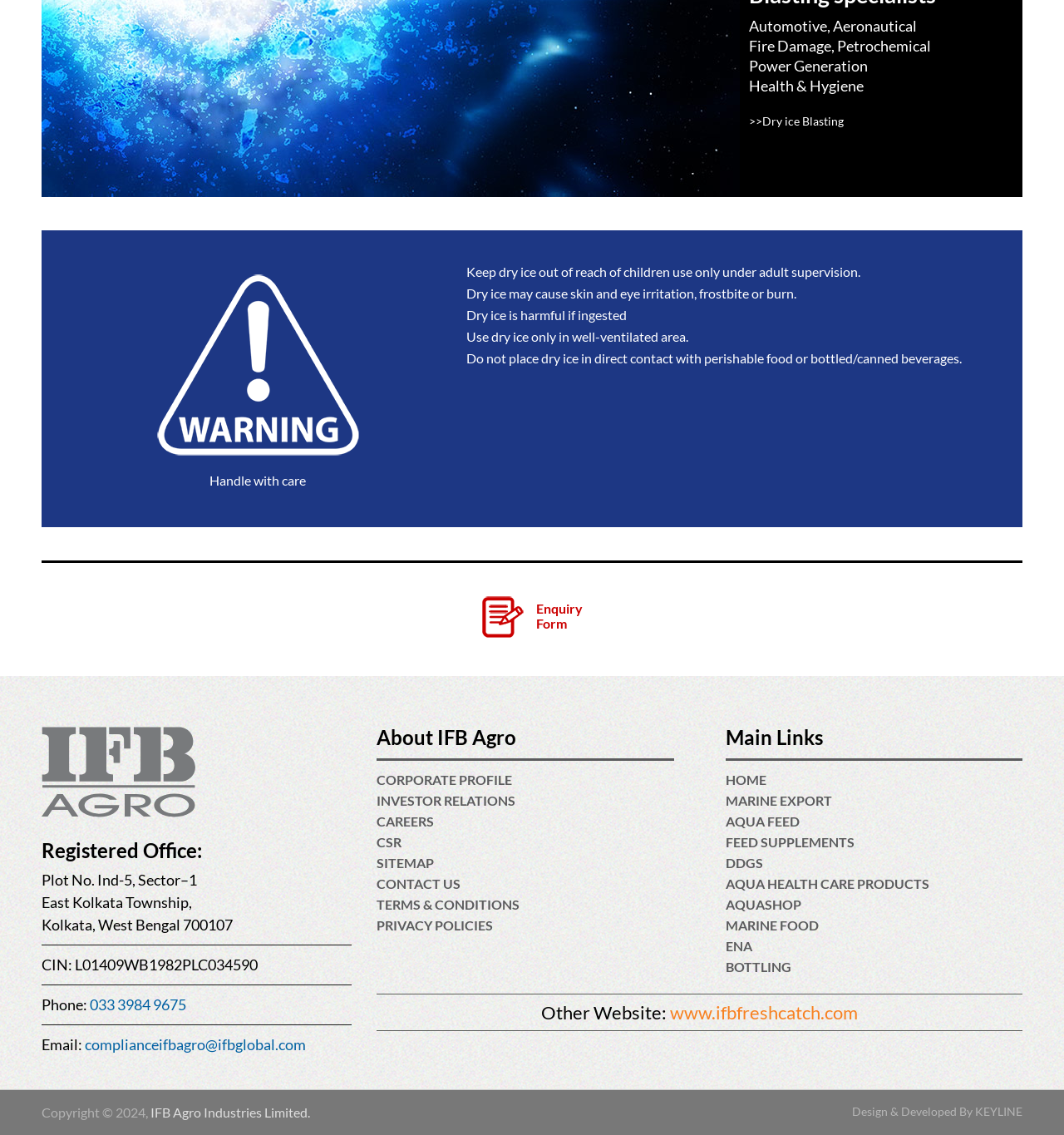Give the bounding box coordinates for the element described as: ">>Dry ice Blasting".

[0.704, 0.1, 0.793, 0.114]